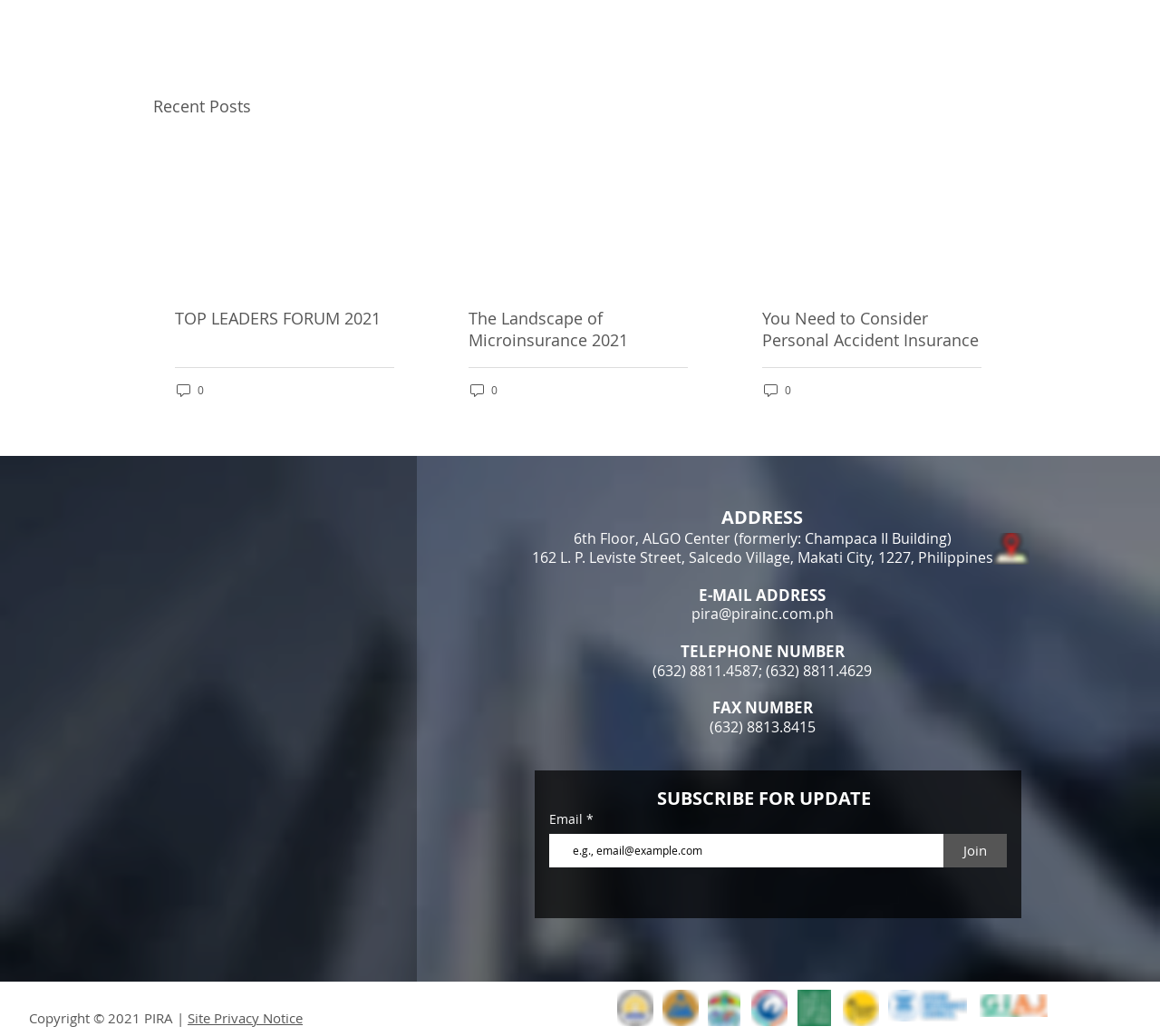What is the title of the first article?
Can you give a detailed and elaborate answer to the question?

The title of the first article can be found by looking at the link element with the text 'TOP LEADERS FORUM 2021' which is a child of the first article element.